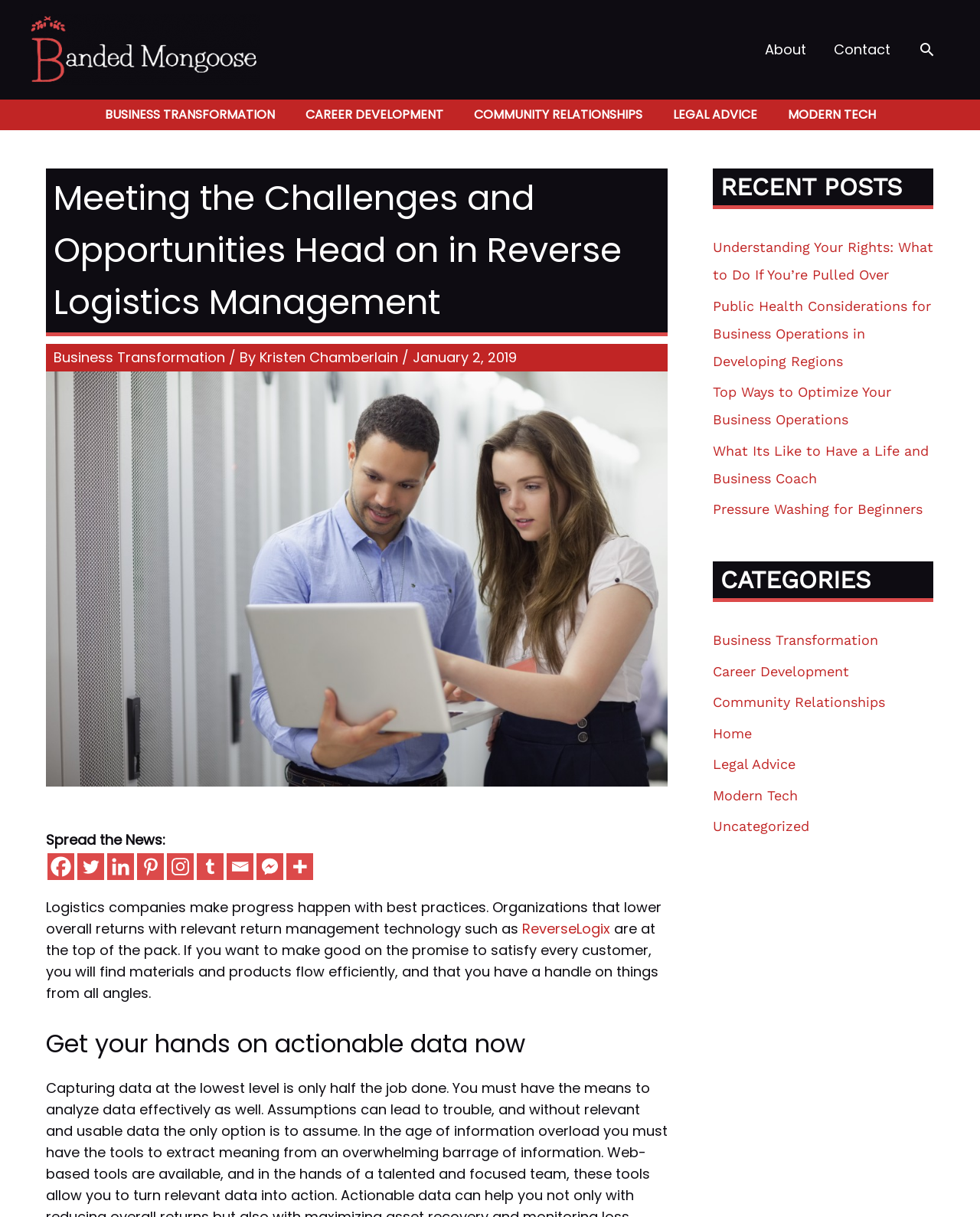Determine the bounding box coordinates of the area to click in order to meet this instruction: "Search using the search icon".

[0.937, 0.034, 0.955, 0.048]